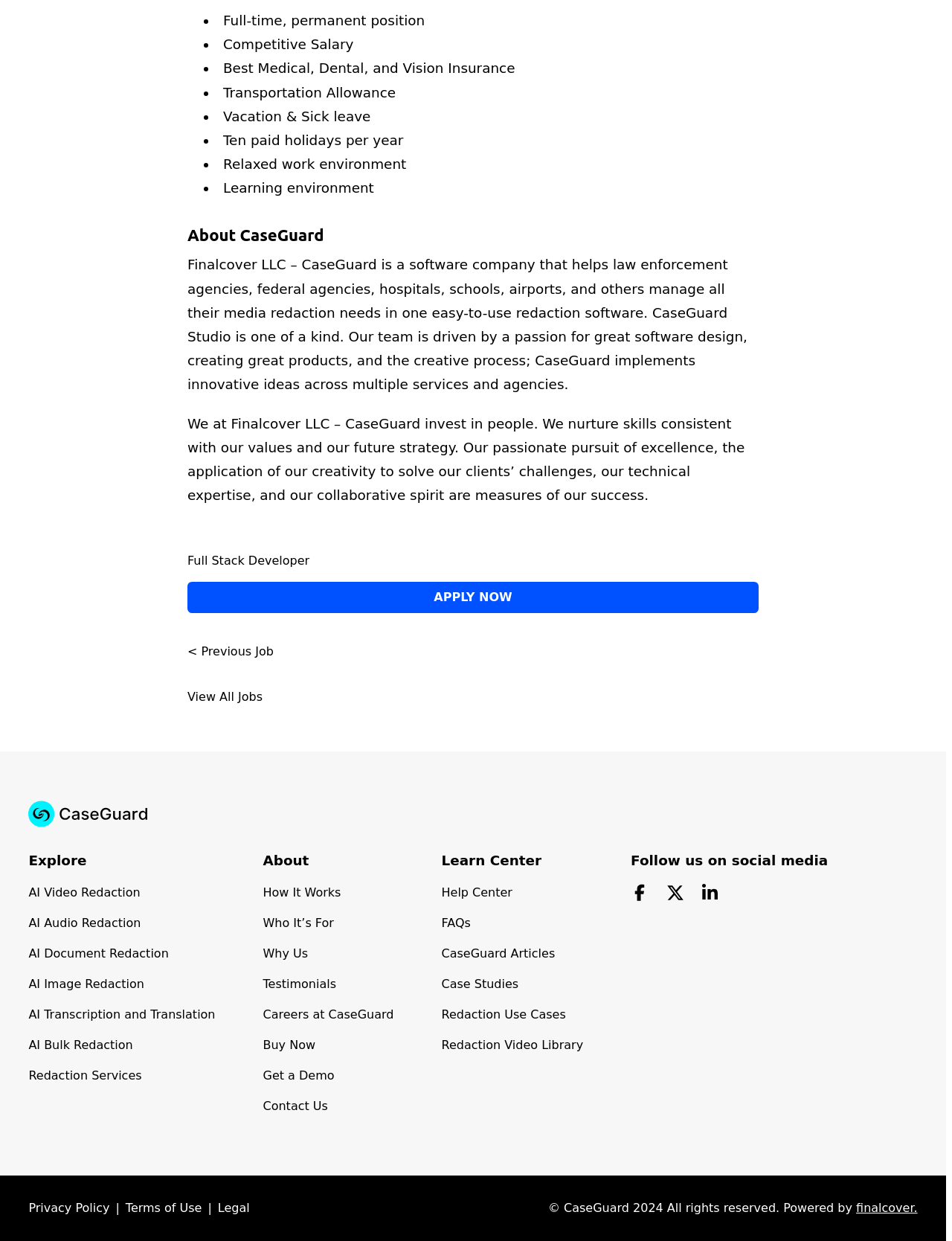Provide the bounding box coordinates of the UI element that matches the description: "Terms of Use".

[0.132, 0.966, 0.212, 0.983]